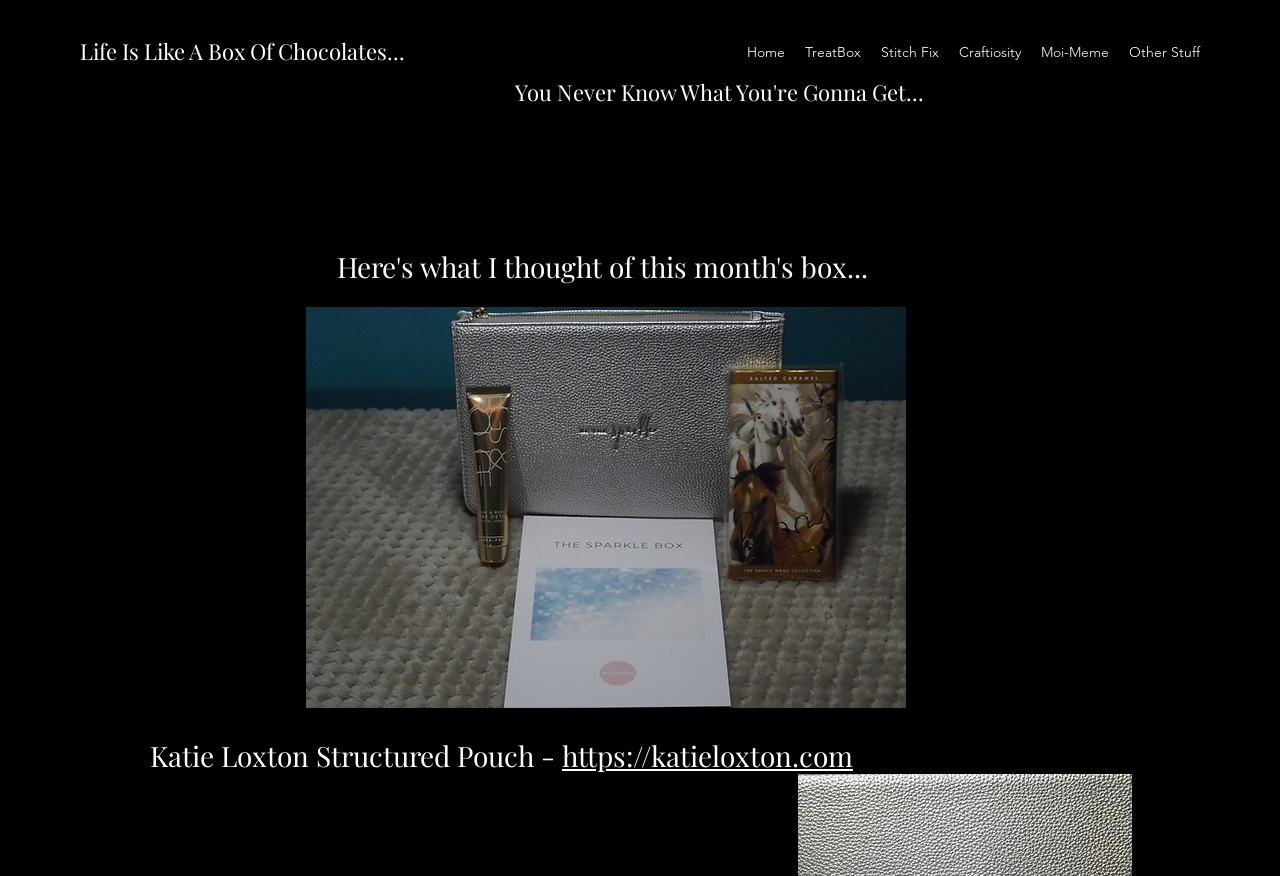Please identify the bounding box coordinates of the element that needs to be clicked to execute the following command: "Click on the 'Life Is Like A Box Of Chocolates...' link". Provide the bounding box using four float numbers between 0 and 1, formatted as [left, top, right, bottom].

[0.062, 0.041, 0.316, 0.075]